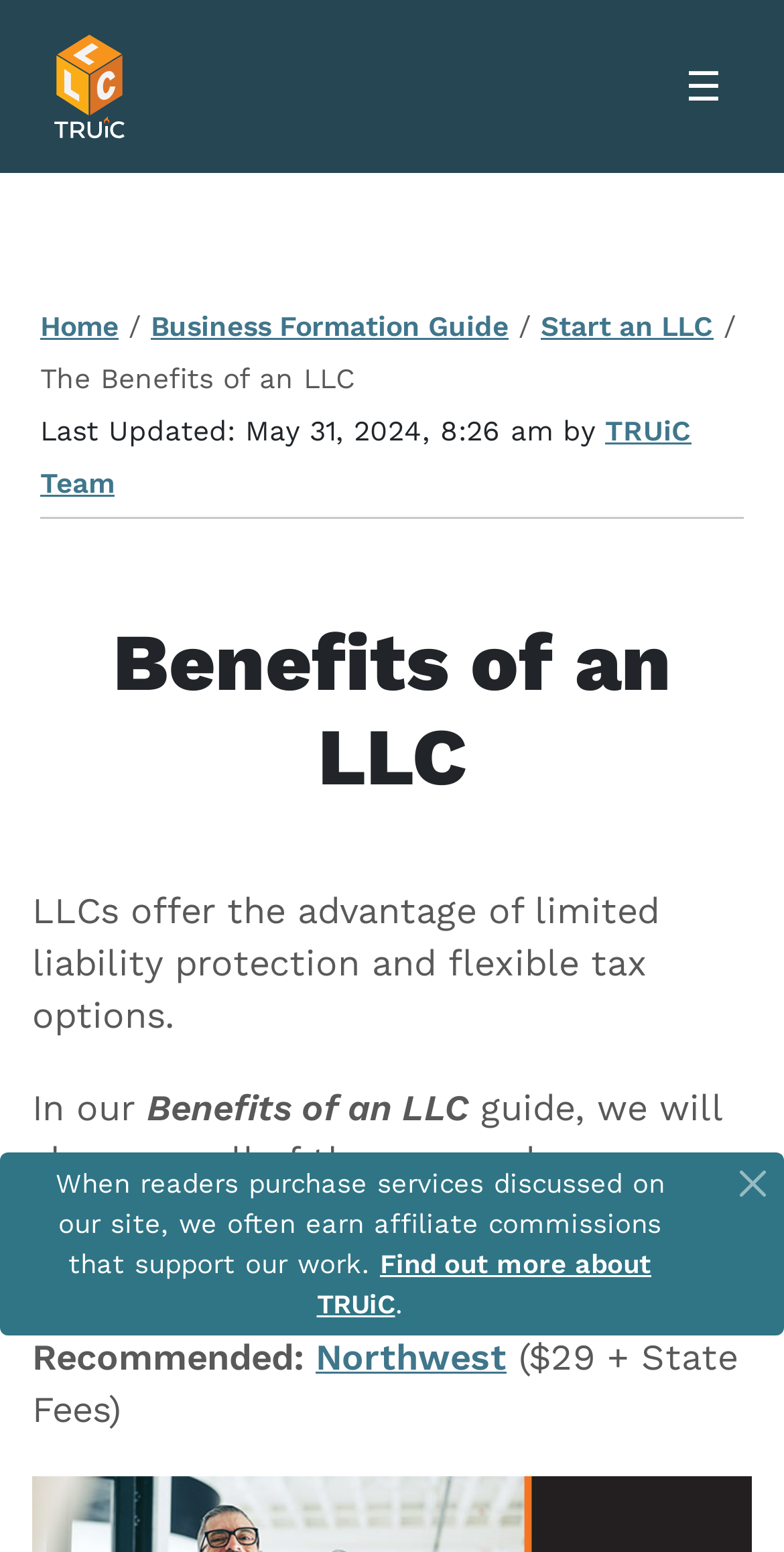Determine the bounding box coordinates (top-left x, top-left y, bottom-right x, bottom-right y) of the UI element described in the following text: ☰

[0.826, 0.03, 0.969, 0.082]